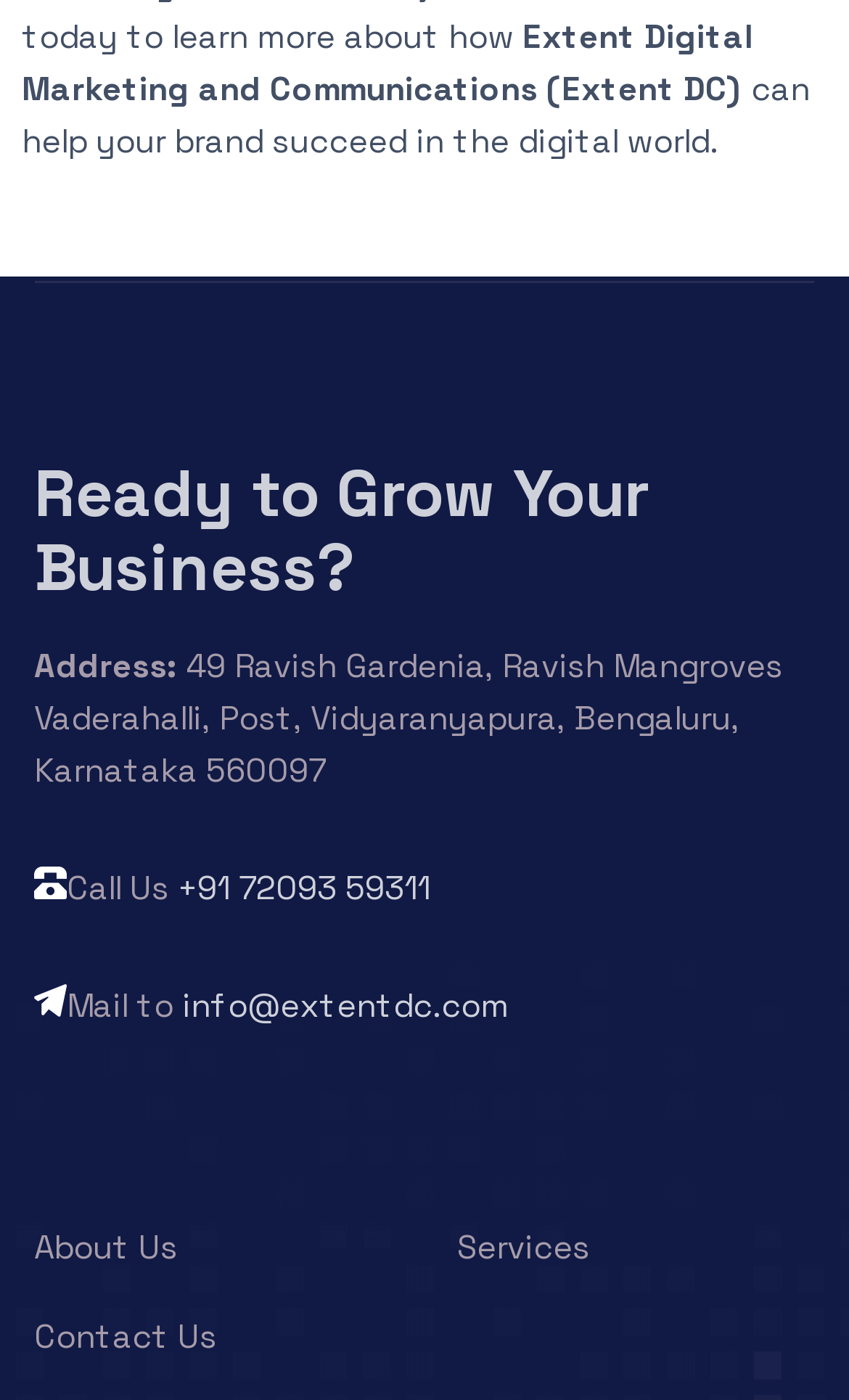What is the address?
Give a one-word or short phrase answer based on the image.

49 Ravish Gardenia, Ravish Mangroves Vaderahalli, Post, Vidyaranyapura, Bengaluru, Karnataka 560097